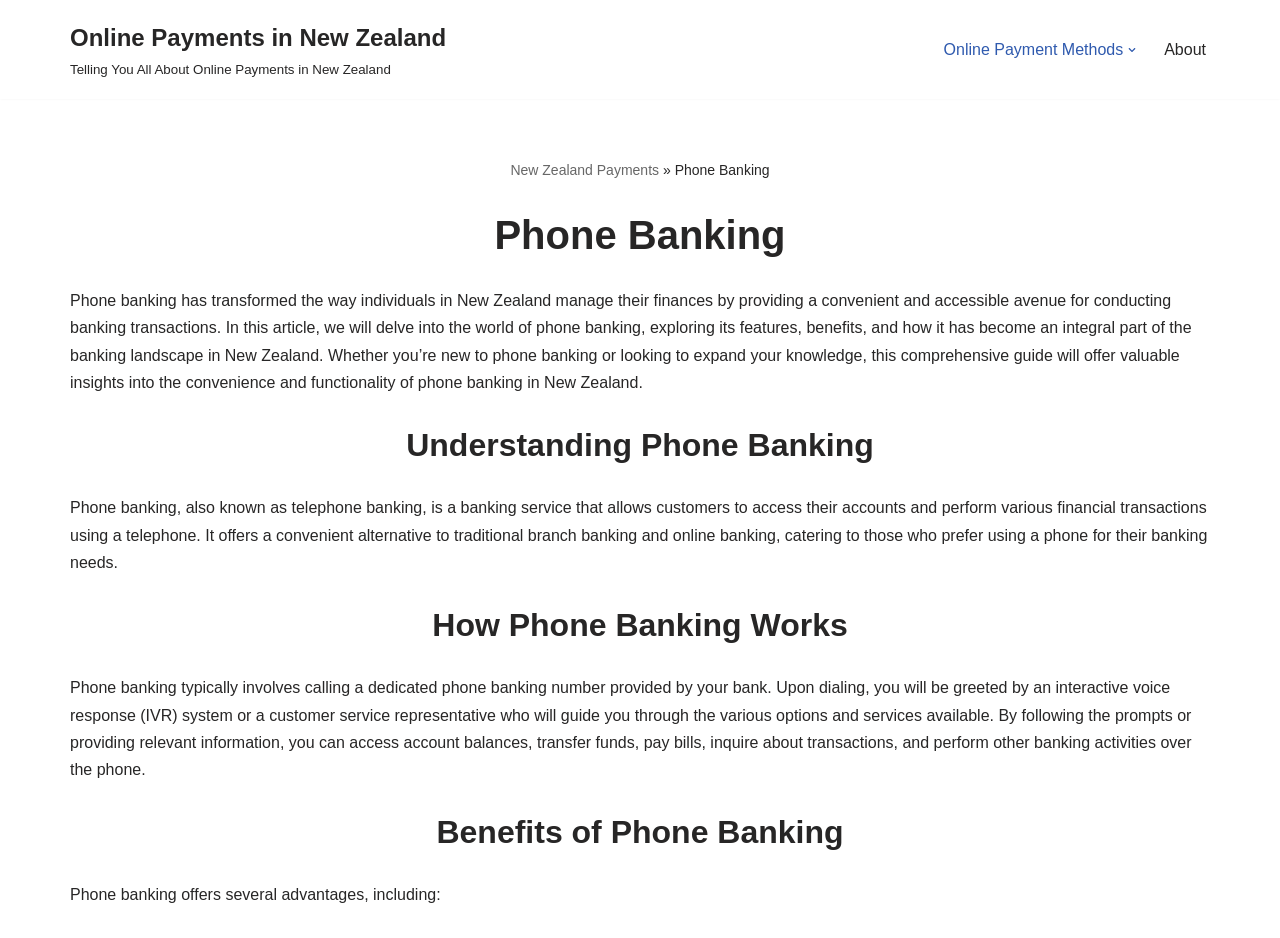Answer the question using only a single word or phrase: 
What are the benefits of phone banking?

Several advantages